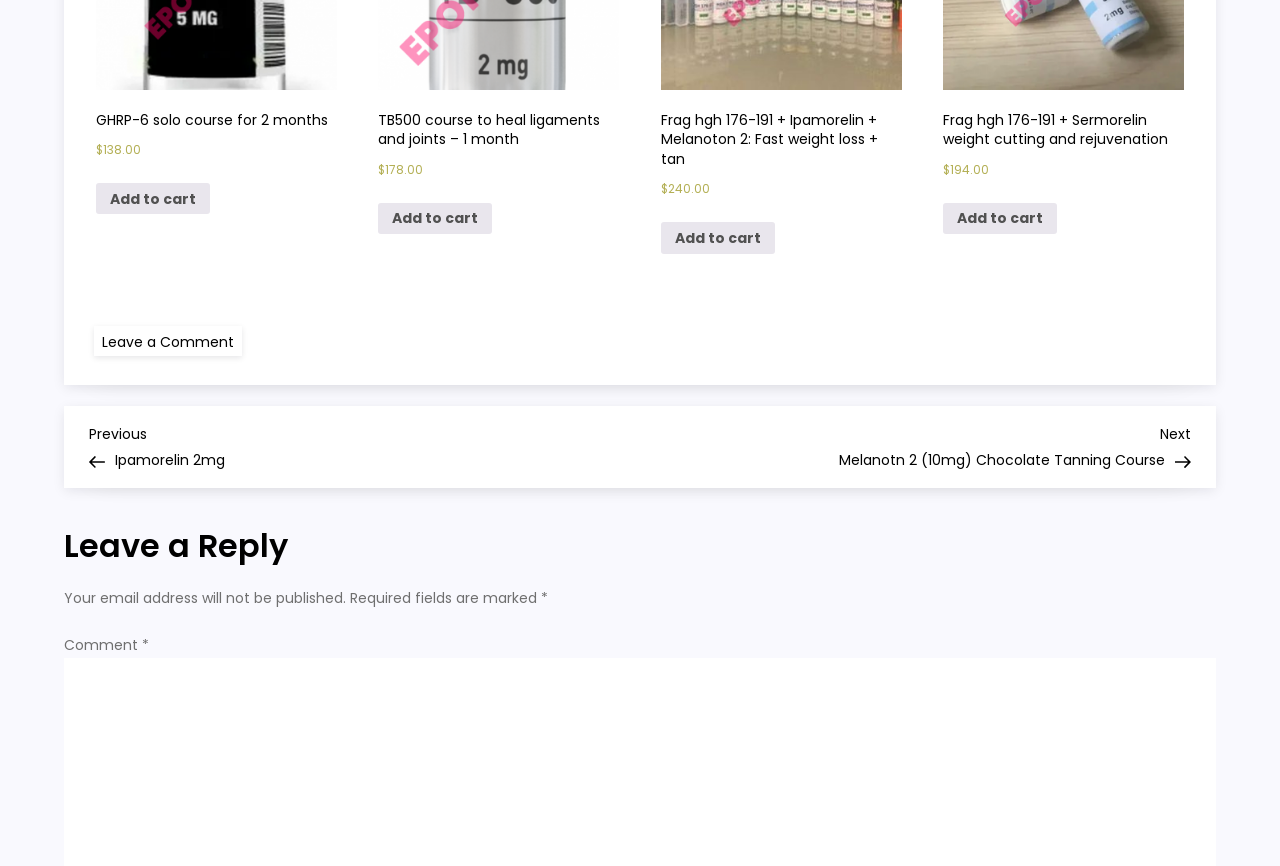Determine the bounding box coordinates for the UI element matching this description: "Previous PostPrevious Ipamorelin 2mg".

[0.07, 0.487, 0.5, 0.543]